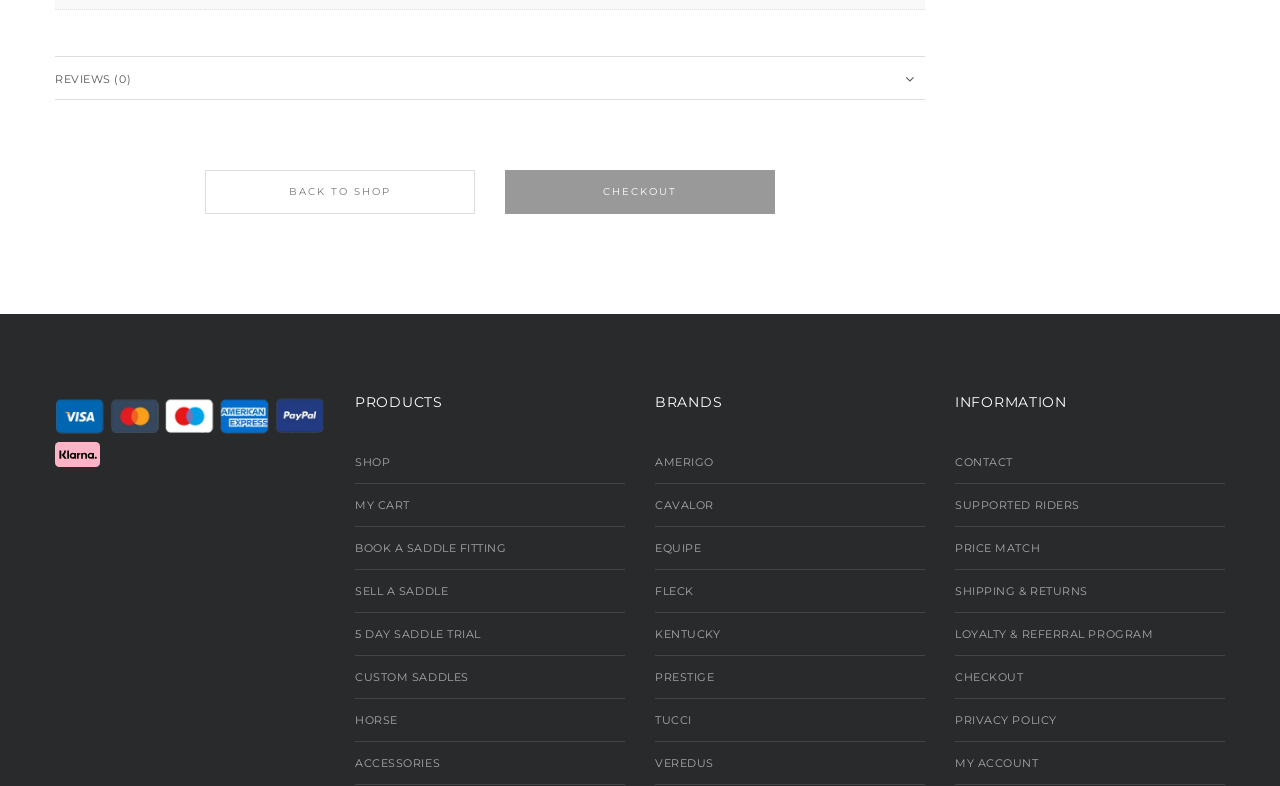Given the description of a UI element: "BOOK A SADDLE FITTING", identify the bounding box coordinates of the matching element in the webpage screenshot.

[0.277, 0.688, 0.396, 0.706]